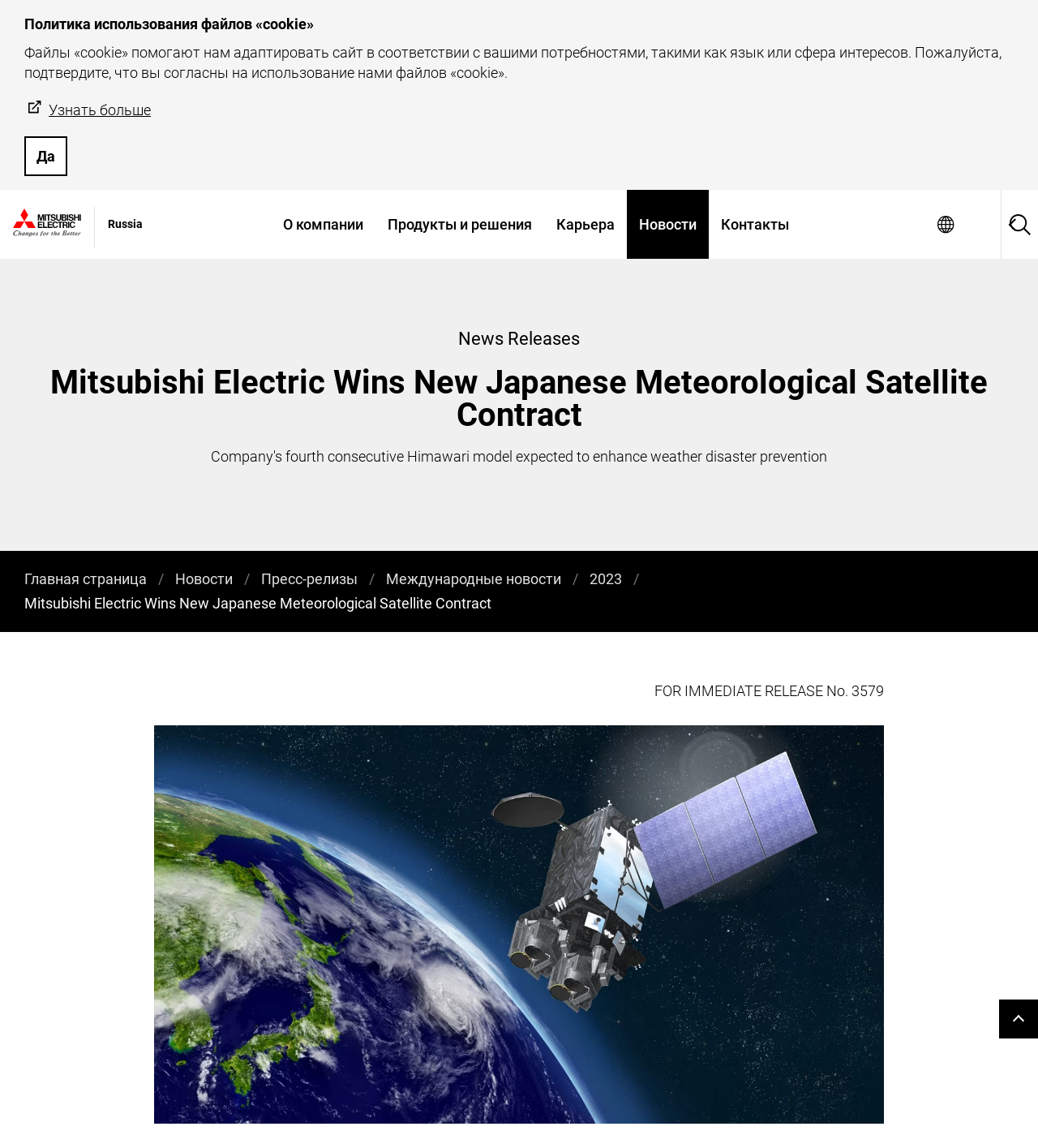Locate the UI element described by Продукты и решения and provide its bounding box coordinates. Use the format (top-left x, top-left y, bottom-right x, bottom-right y) with all values as floating point numbers between 0 and 1.

[0.361, 0.165, 0.524, 0.225]